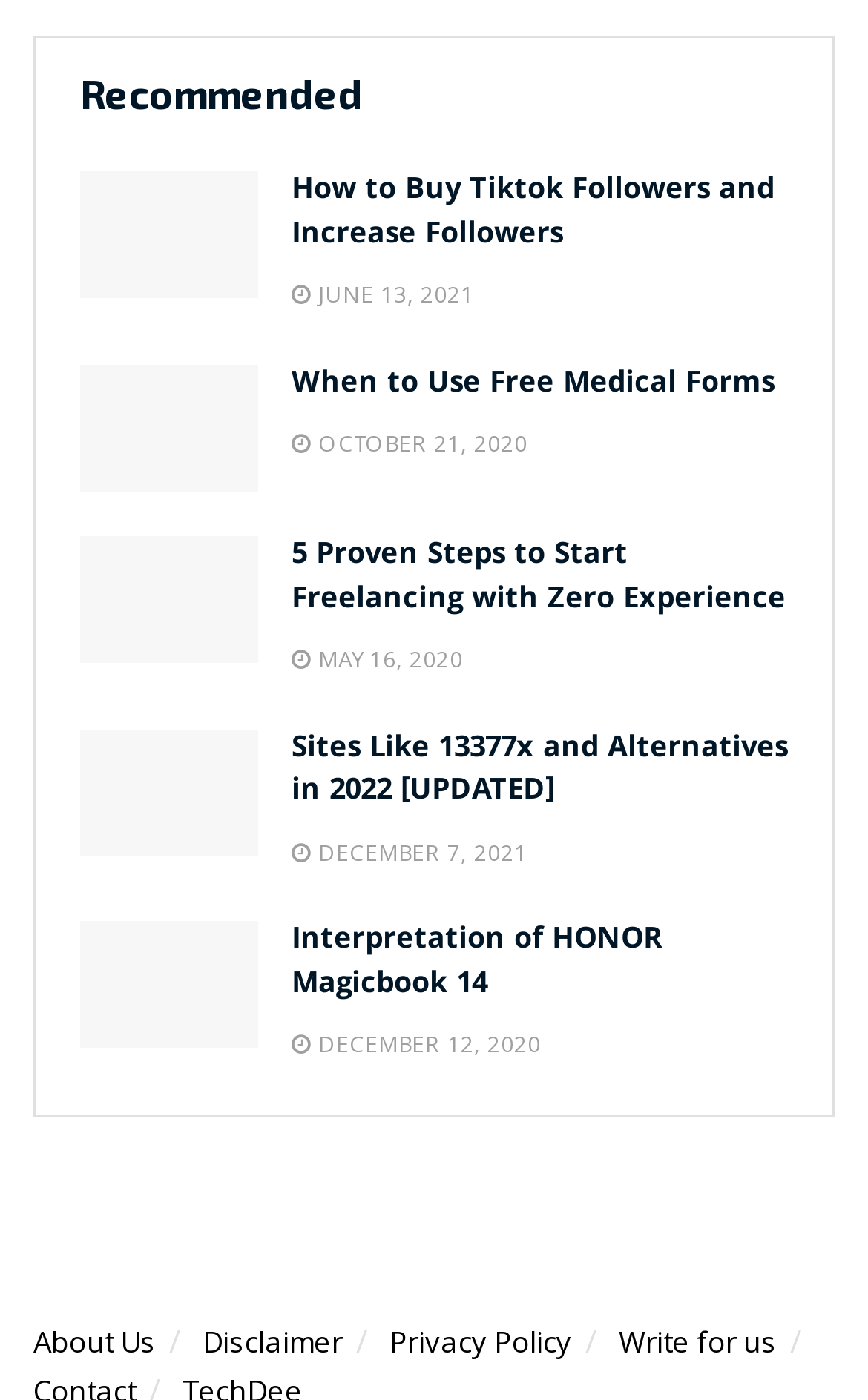What is the topic of the last article?
Please provide a single word or phrase based on the screenshot.

Interpretation of HONOR Magicbook 14